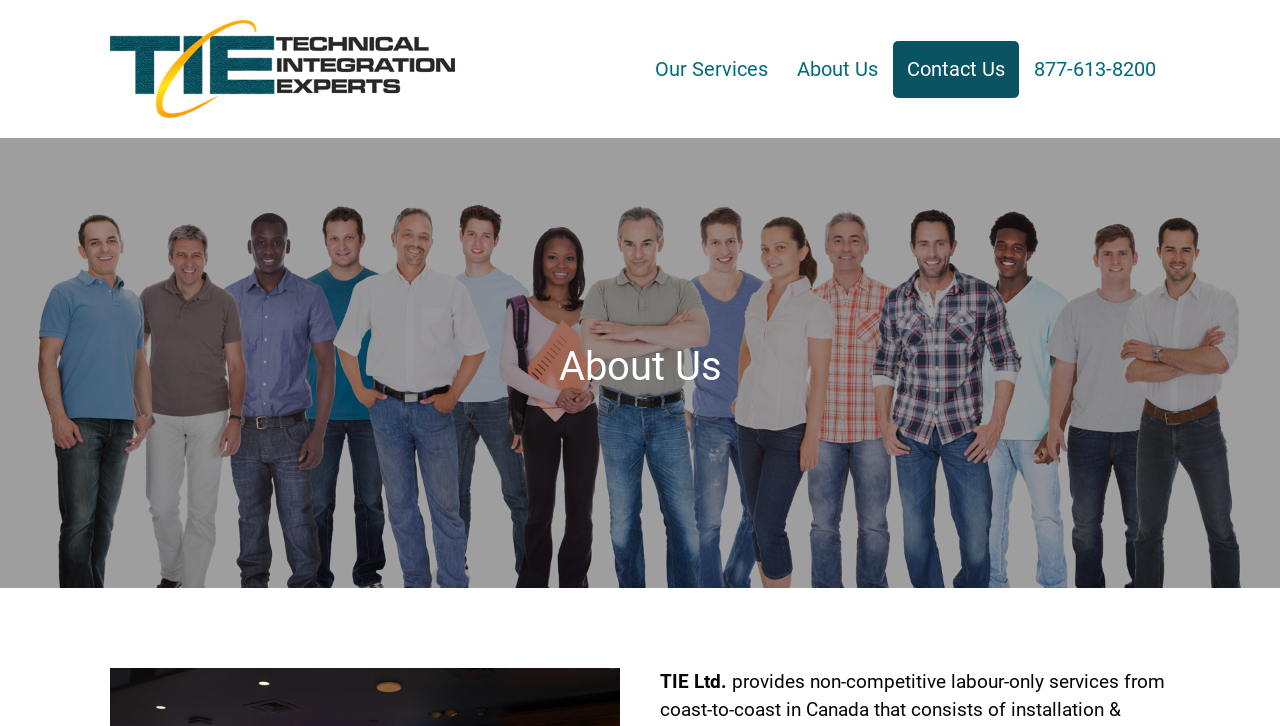What is the phone number?
Craft a detailed and extensive response to the question.

I found the phone number '877-613-8200' on the webpage, specifically in the link element located in the navigation menu.